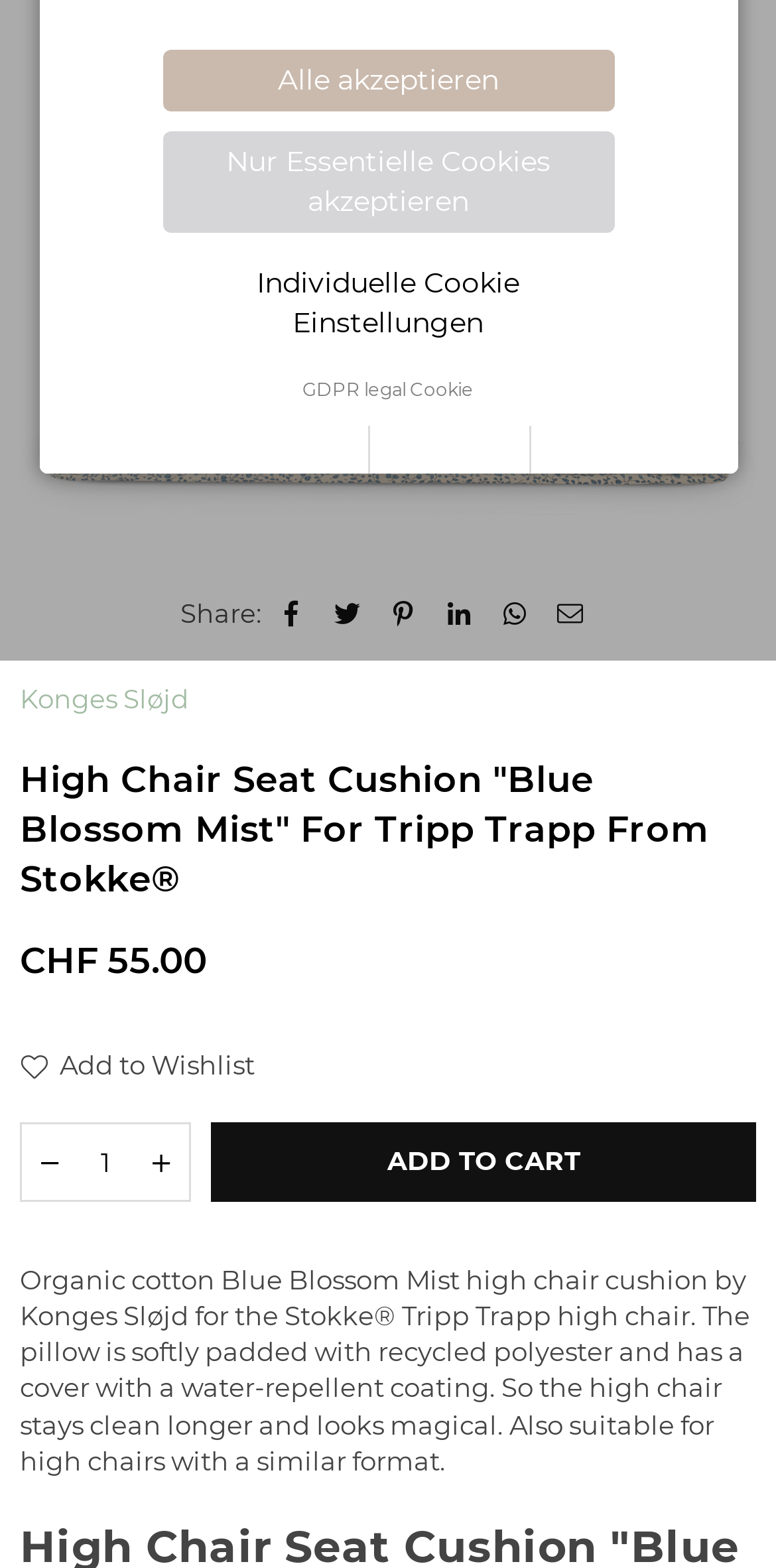Determine the bounding box for the UI element as described: "Konges Sløjd". The coordinates should be represented as four float numbers between 0 and 1, formatted as [left, top, right, bottom].

[0.026, 0.435, 0.244, 0.455]